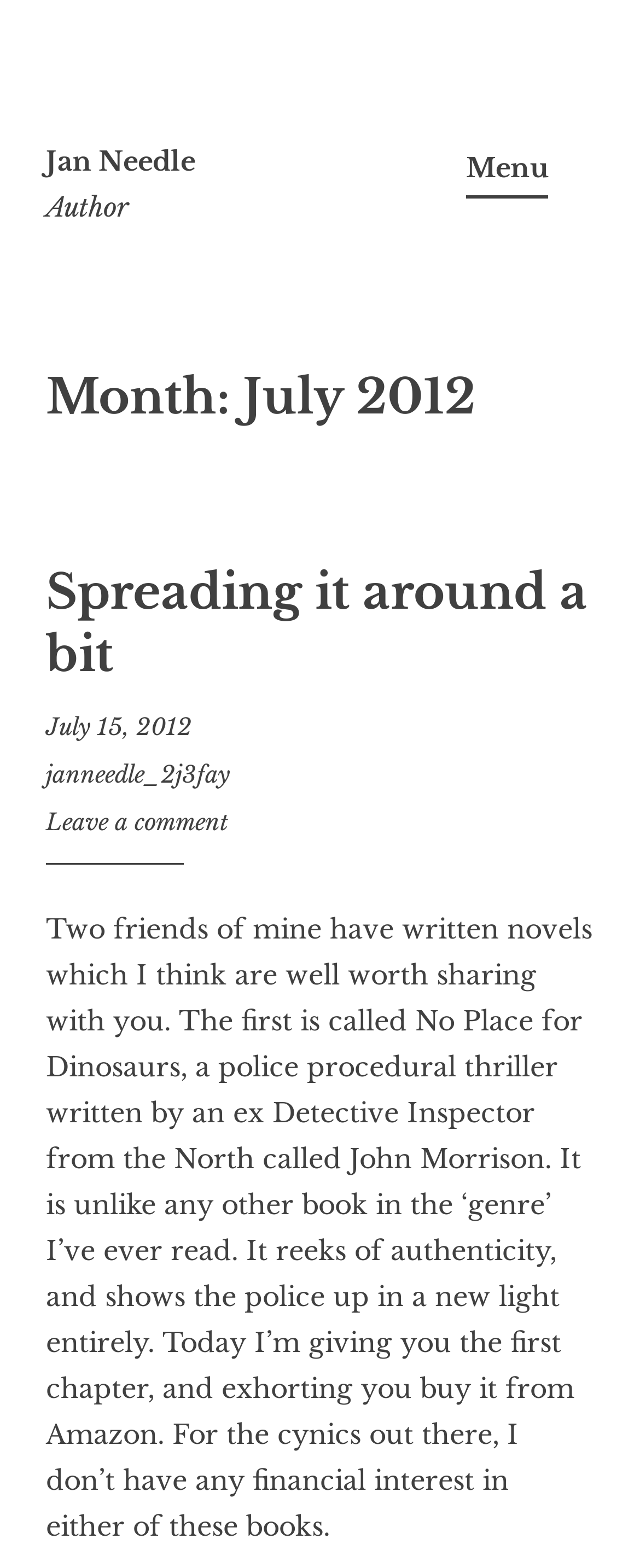Please determine the bounding box coordinates for the UI element described as: "July 15, 2012February 8, 2018".

[0.072, 0.454, 0.3, 0.473]